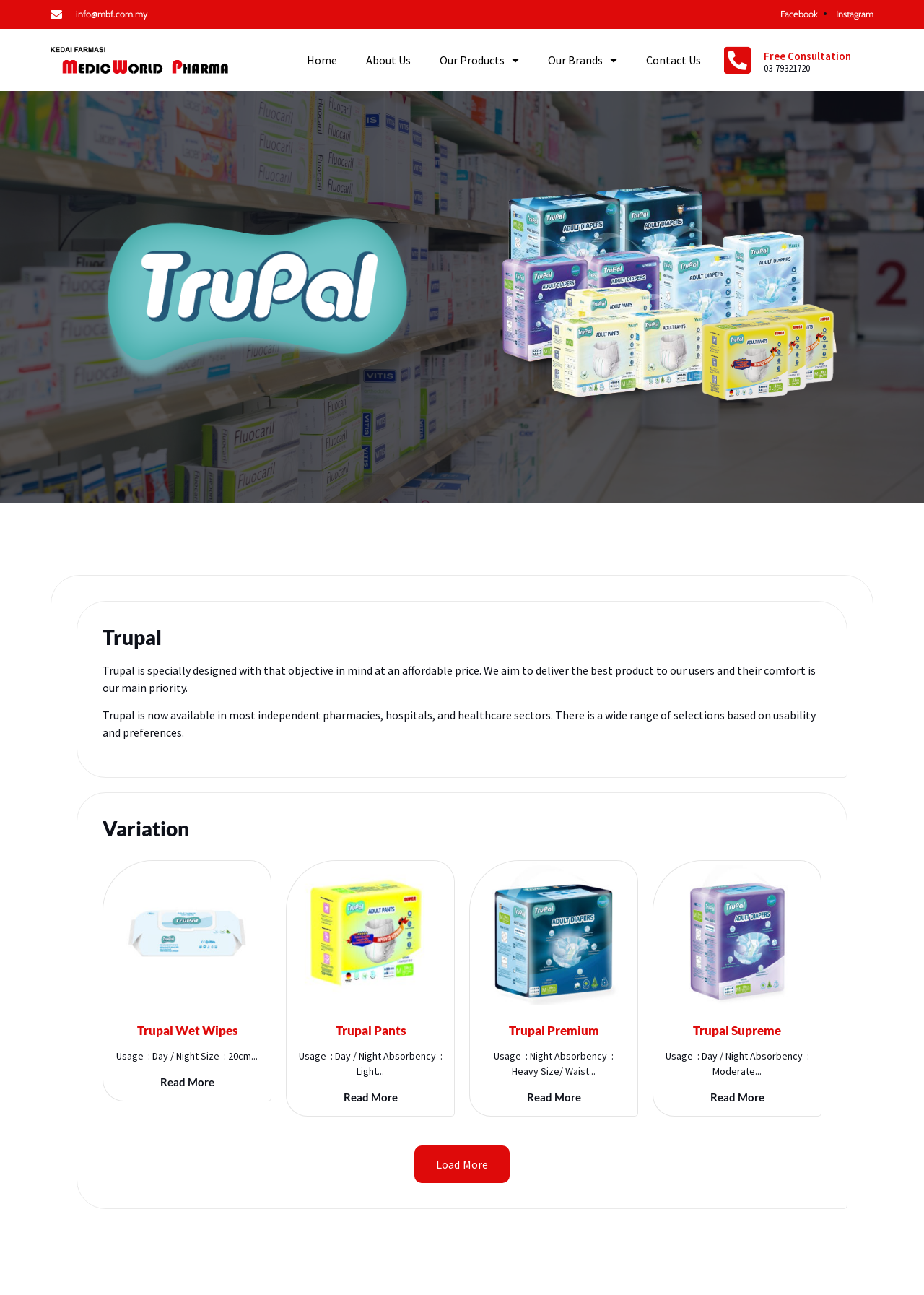Answer the question using only one word or a concise phrase: What is the phone number for free consultation?

03-79321720